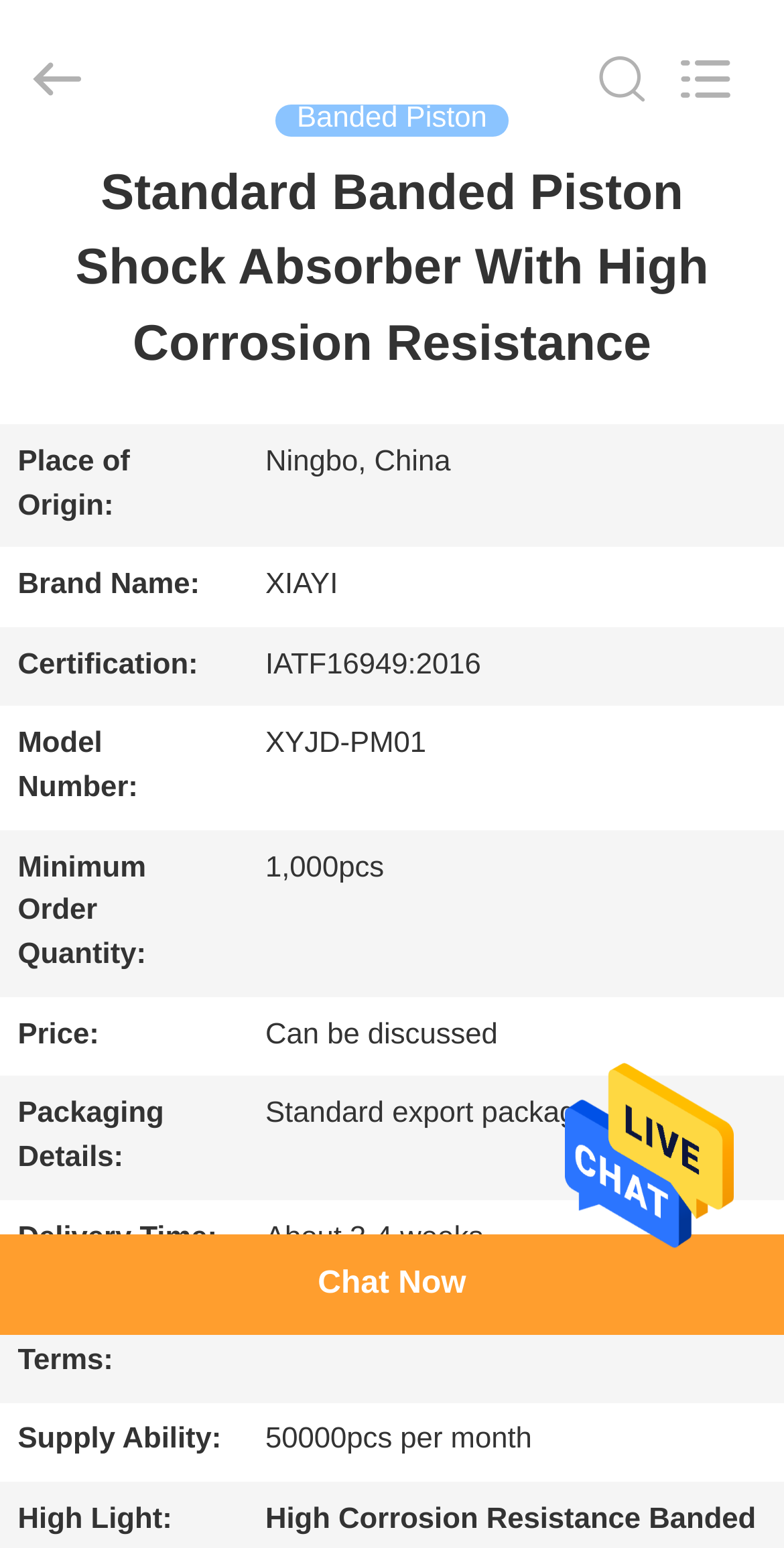Respond with a single word or phrase to the following question: What is the minimum order quantity?

1,000pcs